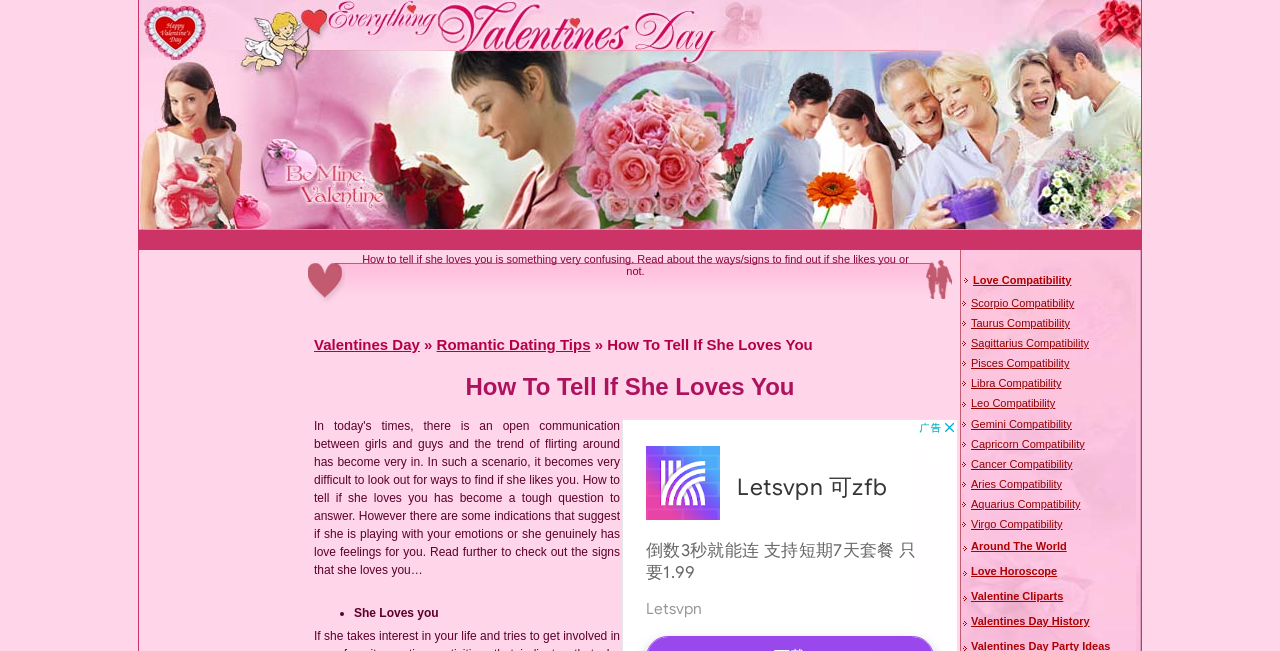Please identify the bounding box coordinates of the element I should click to complete this instruction: 'Read about 'Scorpio Compatibility''. The coordinates should be given as four float numbers between 0 and 1, like this: [left, top, right, bottom].

[0.759, 0.456, 0.839, 0.475]